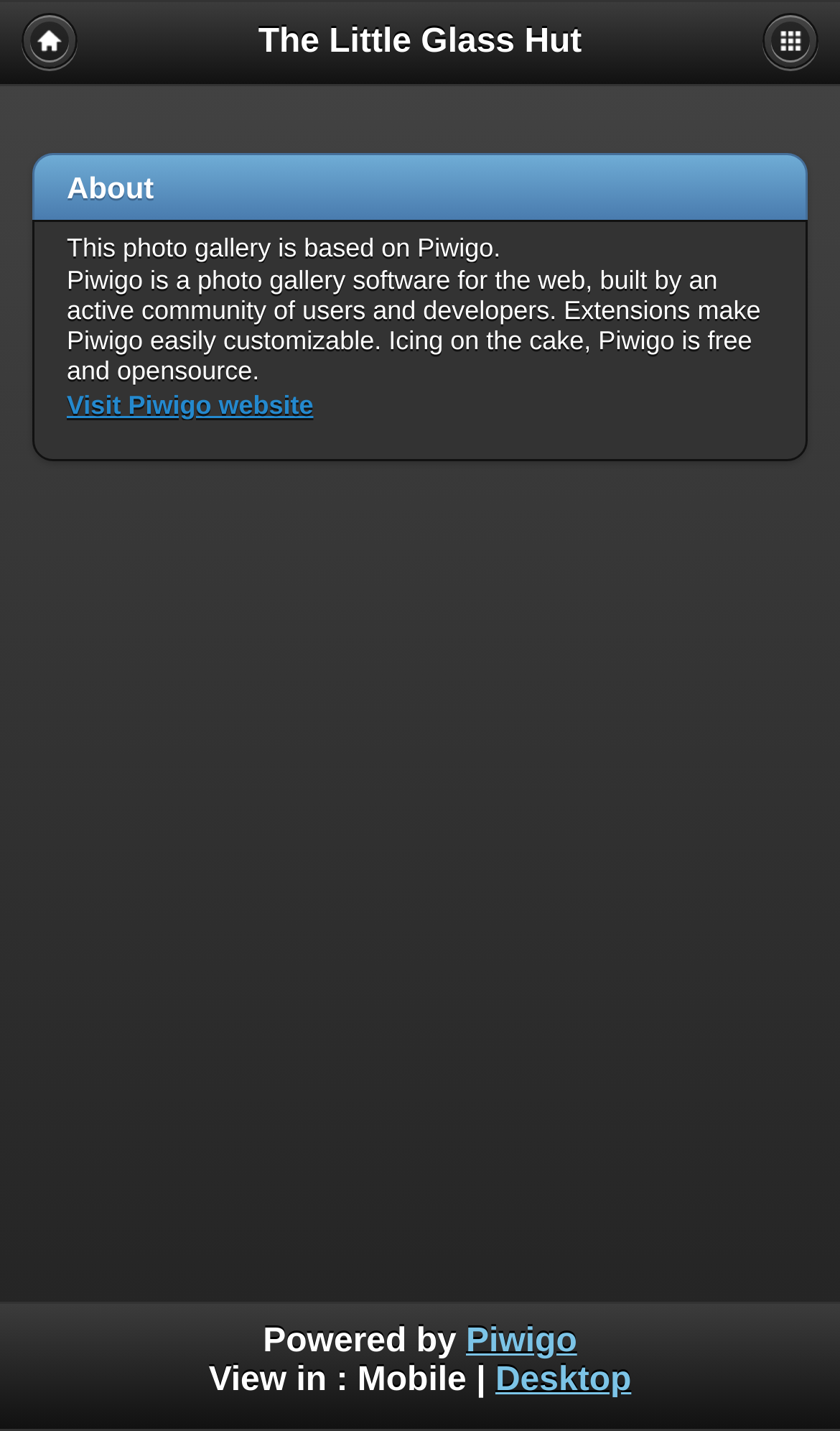What is the nature of Piwigo?
Please provide a single word or phrase as your answer based on the image.

Free and opensource